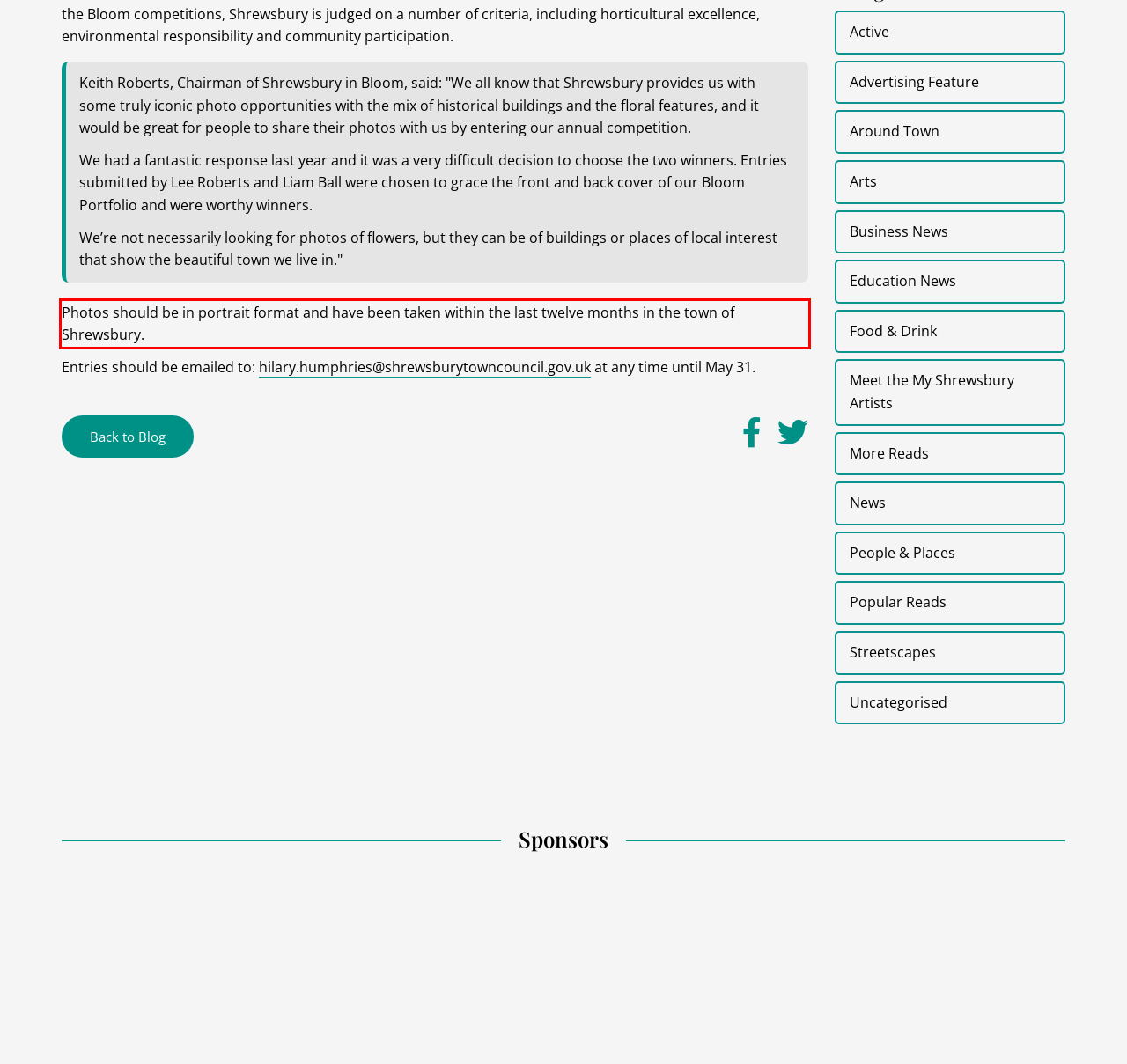Analyze the screenshot of the webpage and extract the text from the UI element that is inside the red bounding box.

Photos should be in portrait format and have been taken within the last twelve months in the town of Shrewsbury.